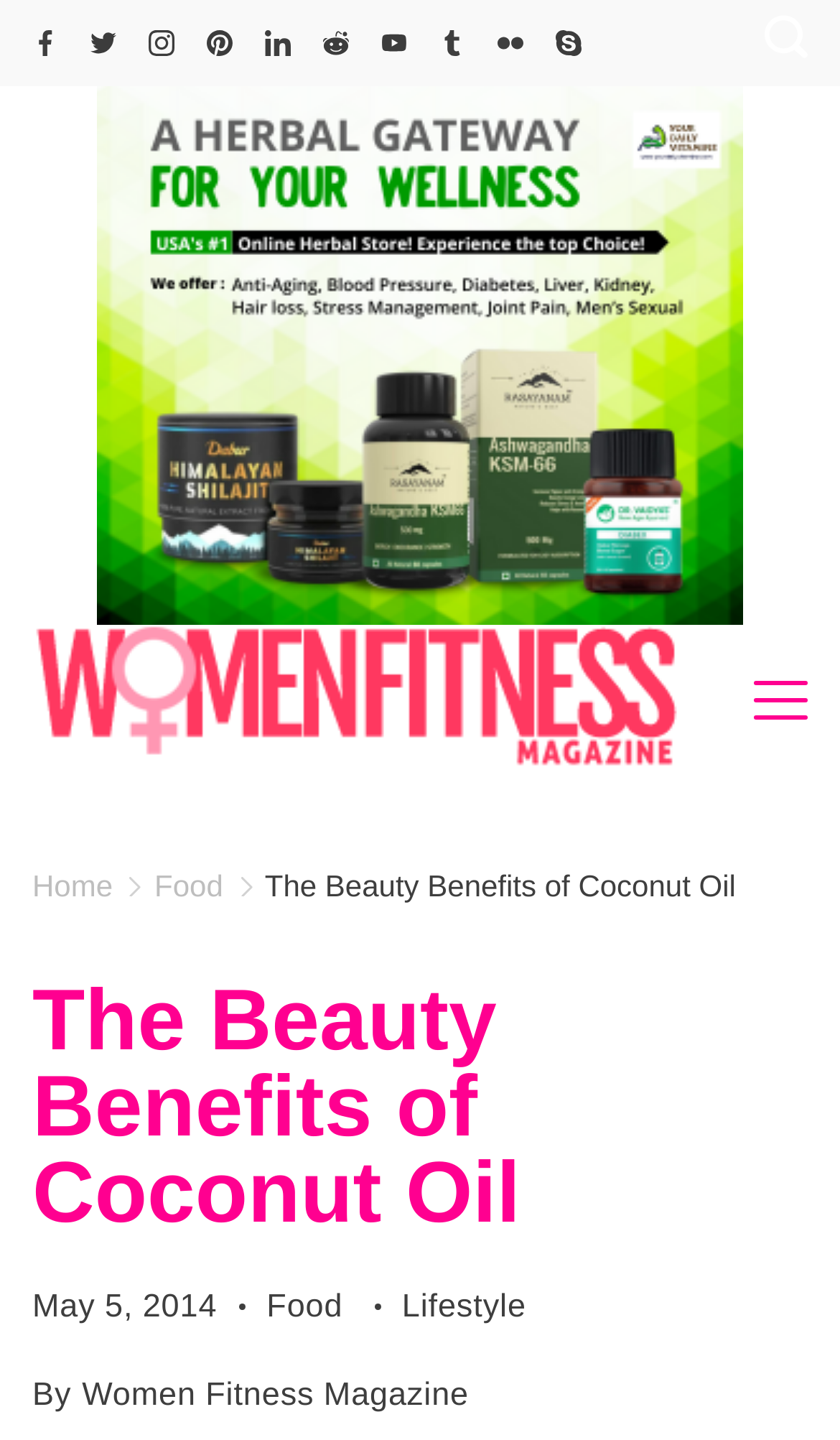Identify the bounding box coordinates of the region that needs to be clicked to carry out this instruction: "Visit The Women Fitness Magazine website". Provide these coordinates as four float numbers ranging from 0 to 1, i.e., [left, top, right, bottom].

[0.038, 0.434, 0.808, 0.537]